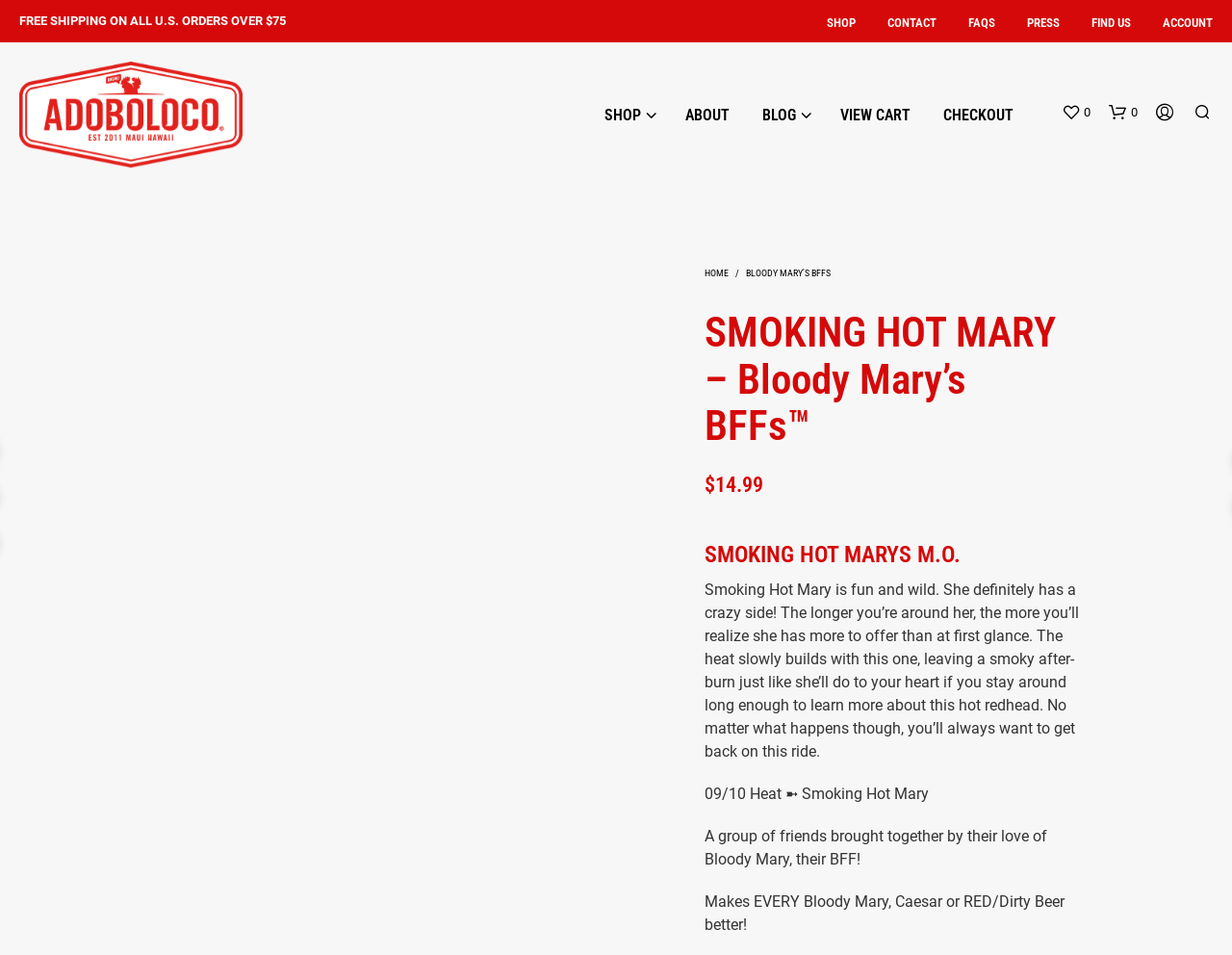Identify the bounding box coordinates of the section to be clicked to complete the task described by the following instruction: "View the 'BLOODY MARY'S BFFs' product details". The coordinates should be four float numbers between 0 and 1, formatted as [left, top, right, bottom].

[0.124, 0.282, 0.492, 0.757]